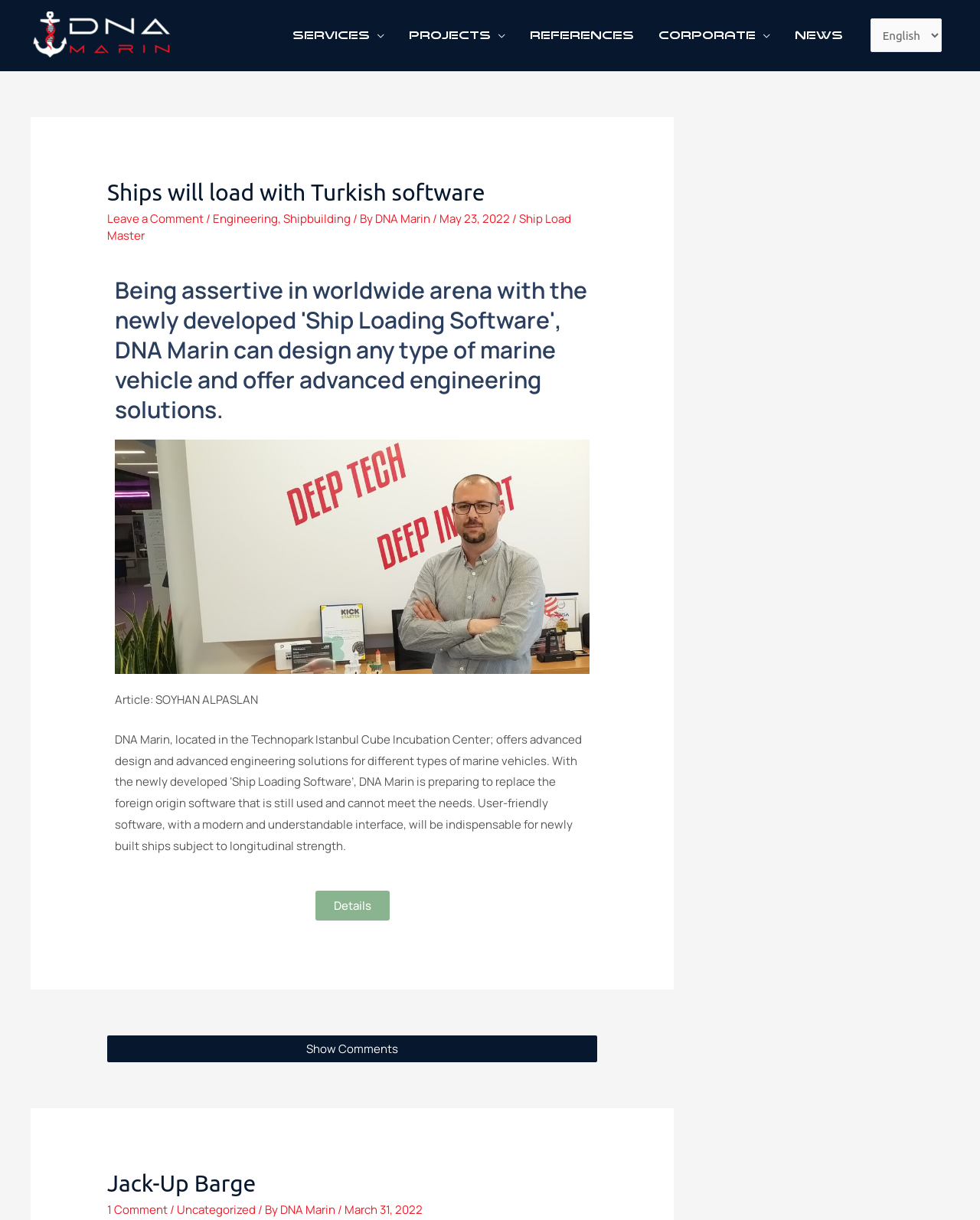Please respond in a single word or phrase: 
What type of software is DNA Marin preparing to replace?

foreign origin software